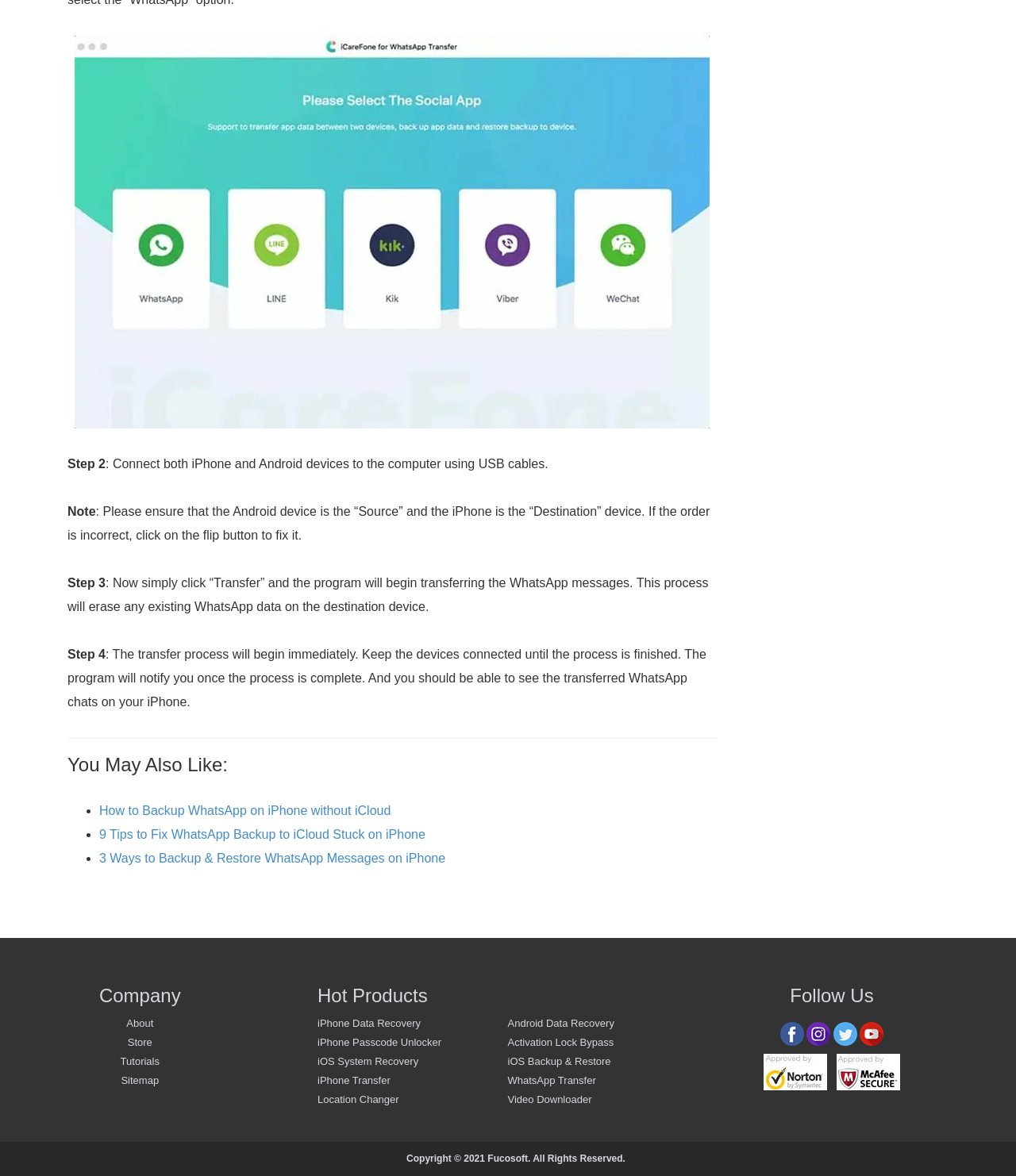Find the bounding box coordinates of the area that needs to be clicked in order to achieve the following instruction: "Read the note about device order". The coordinates should be specified as four float numbers between 0 and 1, i.e., [left, top, right, bottom].

[0.066, 0.429, 0.094, 0.44]